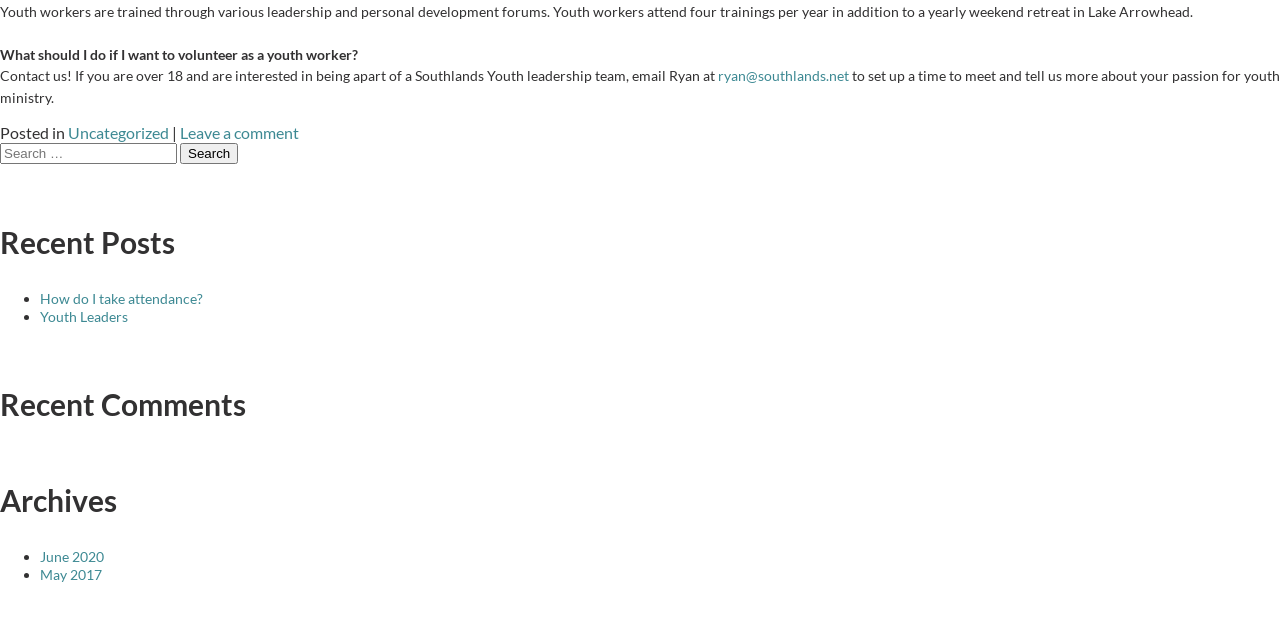Based on the provided description, "Youth Leaders", find the bounding box of the corresponding UI element in the screenshot.

[0.031, 0.481, 0.1, 0.508]